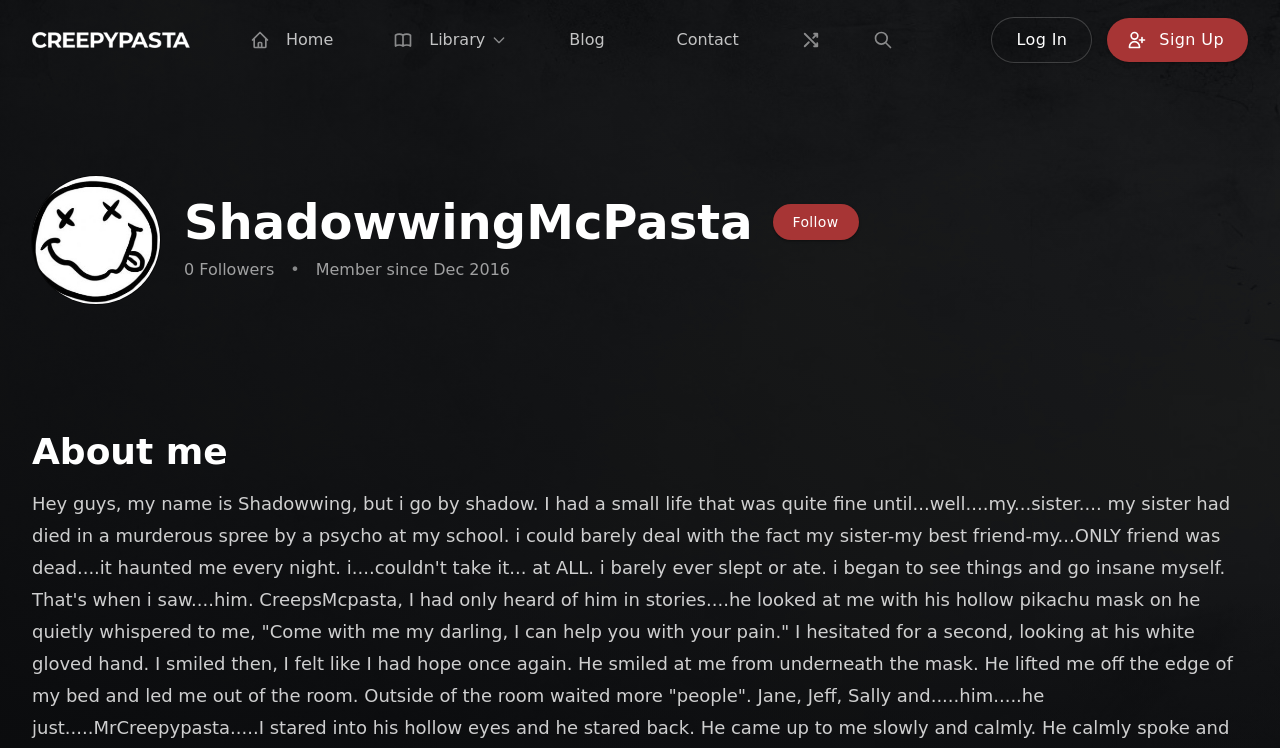Please provide the bounding box coordinates for the element that needs to be clicked to perform the following instruction: "Search for a story". The coordinates should be given as four float numbers between 0 and 1, i.e., [left, top, right, bottom].

[0.674, 0.027, 0.705, 0.08]